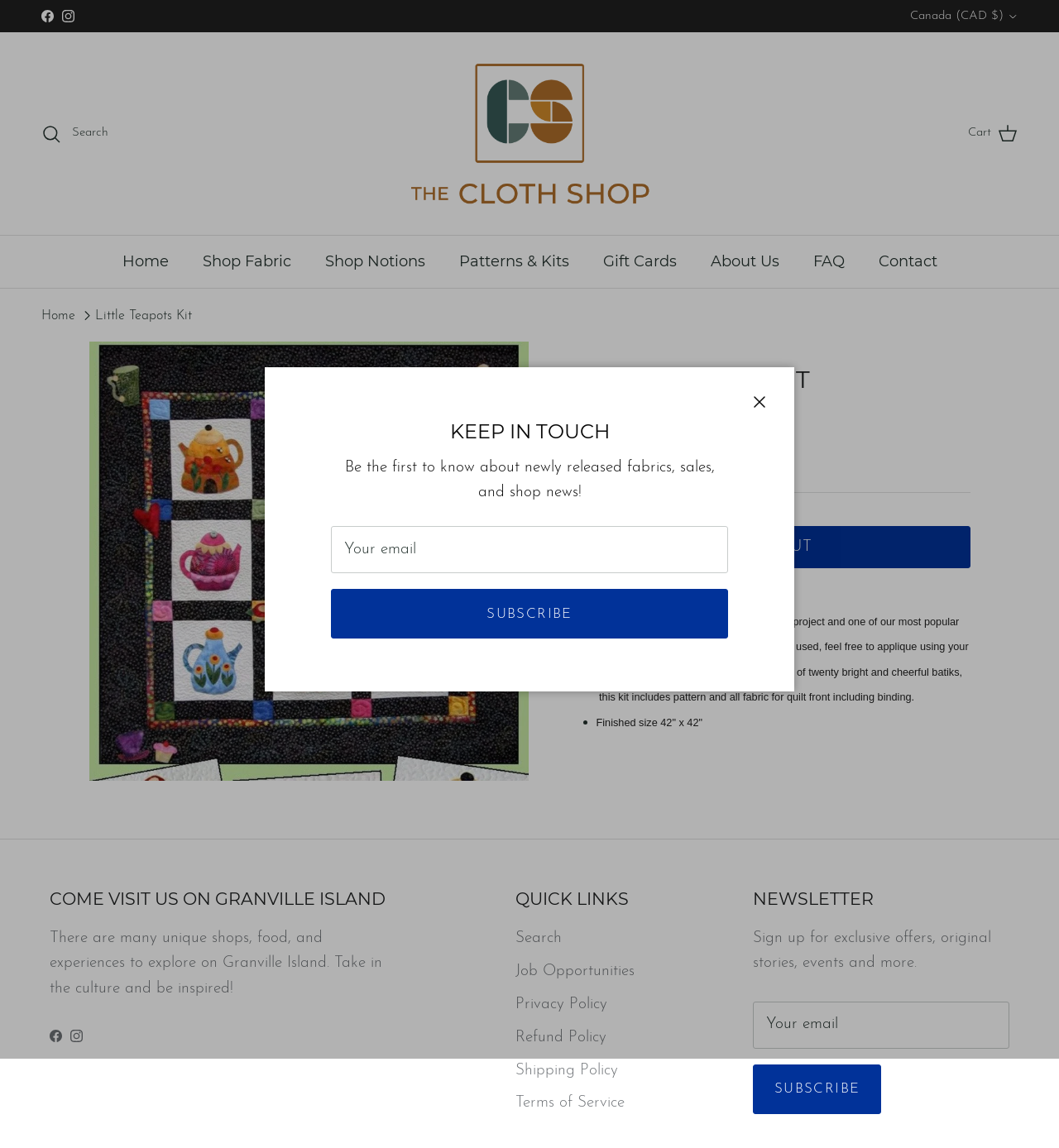Please provide the bounding box coordinate of the region that matches the element description: Subscribe. Coordinates should be in the format (top-left x, top-left y, bottom-right x, bottom-right y) and all values should be between 0 and 1.

[0.312, 0.513, 0.688, 0.556]